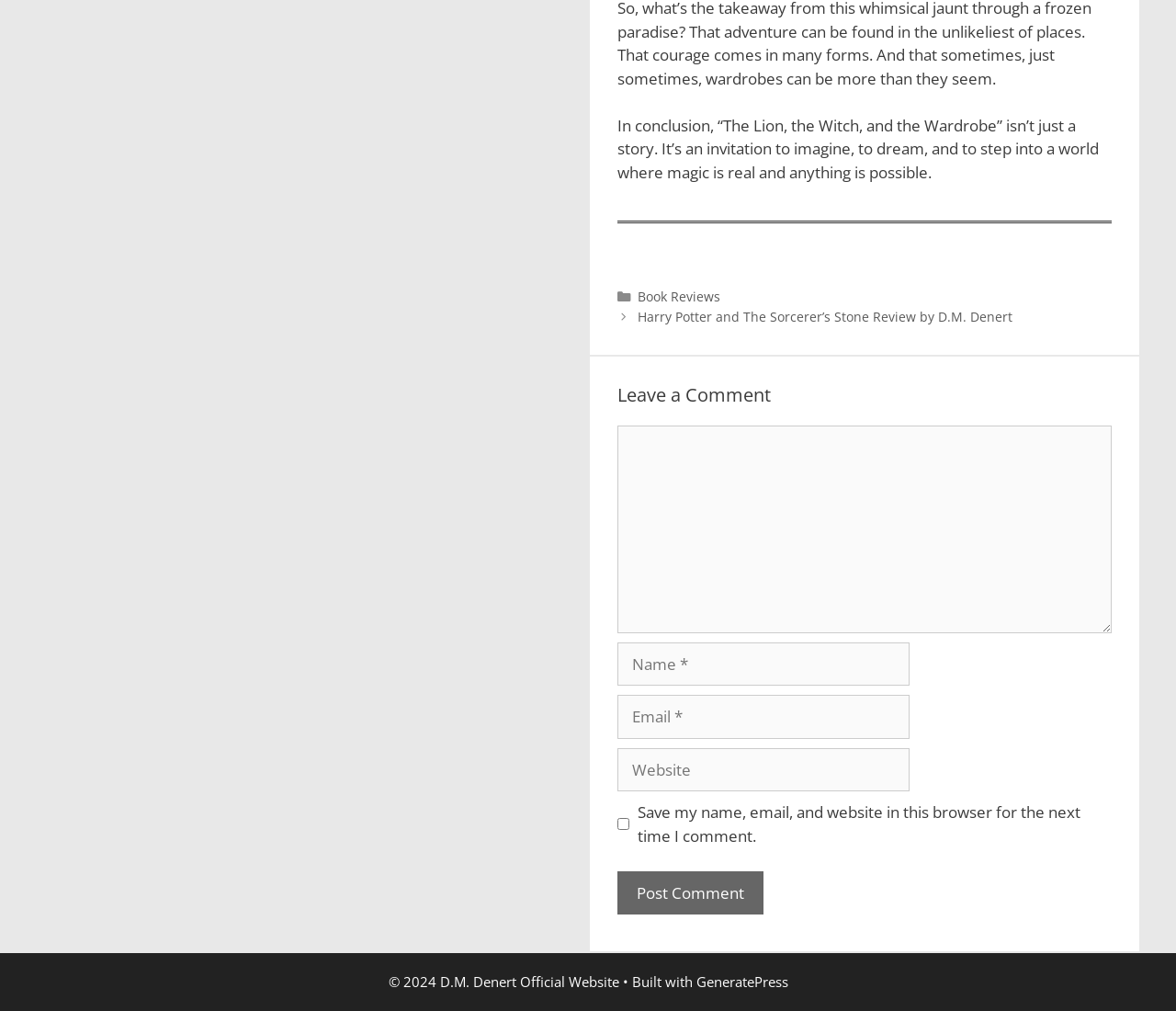Can you determine the bounding box coordinates of the area that needs to be clicked to fulfill the following instruction: "View Home photos"?

None